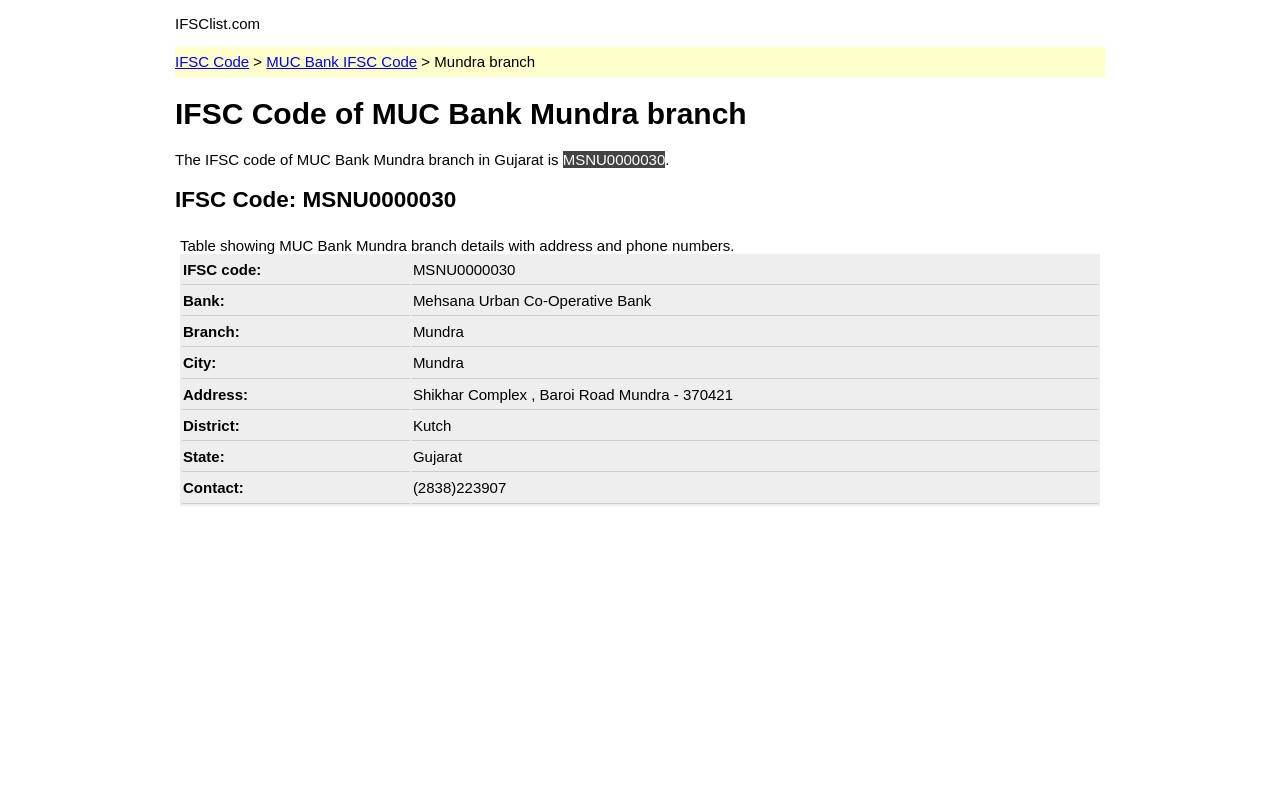Generate the main heading text from the webpage.

IFSC Code of MUC Bank Mundra branch